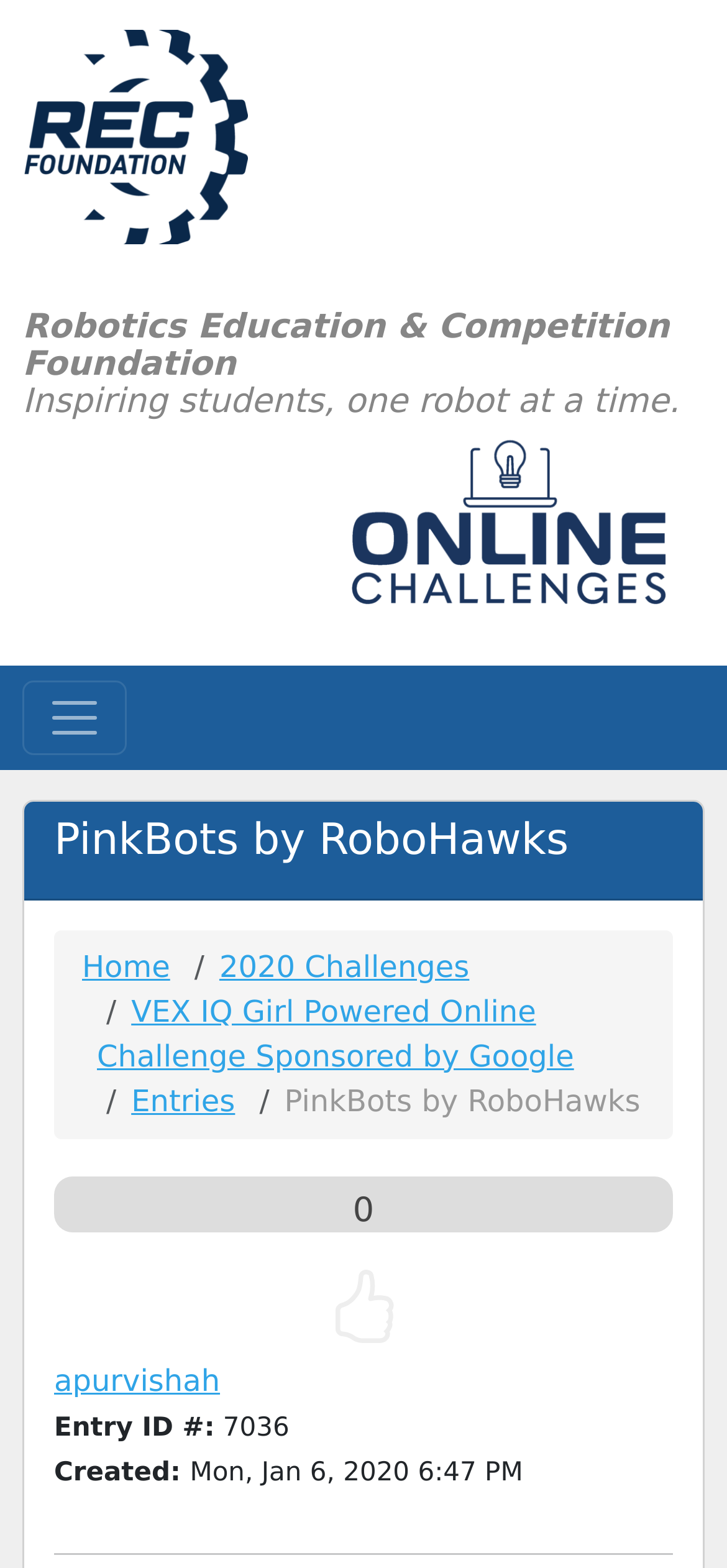What is the creation date of the entry?
Carefully analyze the image and provide a thorough answer to the question.

I found the answer by looking at the static text element with the text 'Mon, Jan 6, 2020 6:47 PM' which is located near the 'Created:' text, indicating that it is the creation date of the entry.